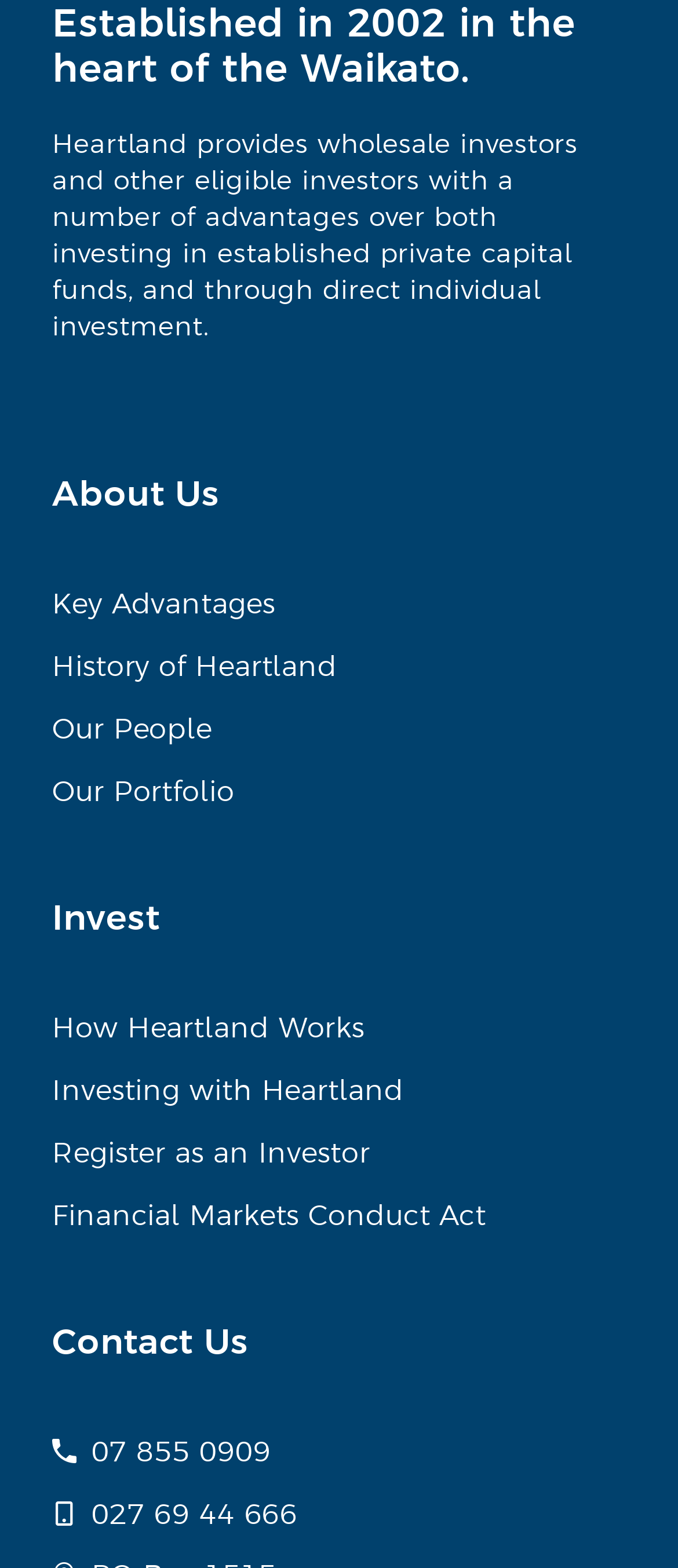What is the phone number listed at the bottom of the webpage?
From the details in the image, answer the question comprehensively.

At the bottom of the webpage, there is a link with the OCR text '07 855 0909', which is a phone number. This link is located under the 'Contact Us' heading.